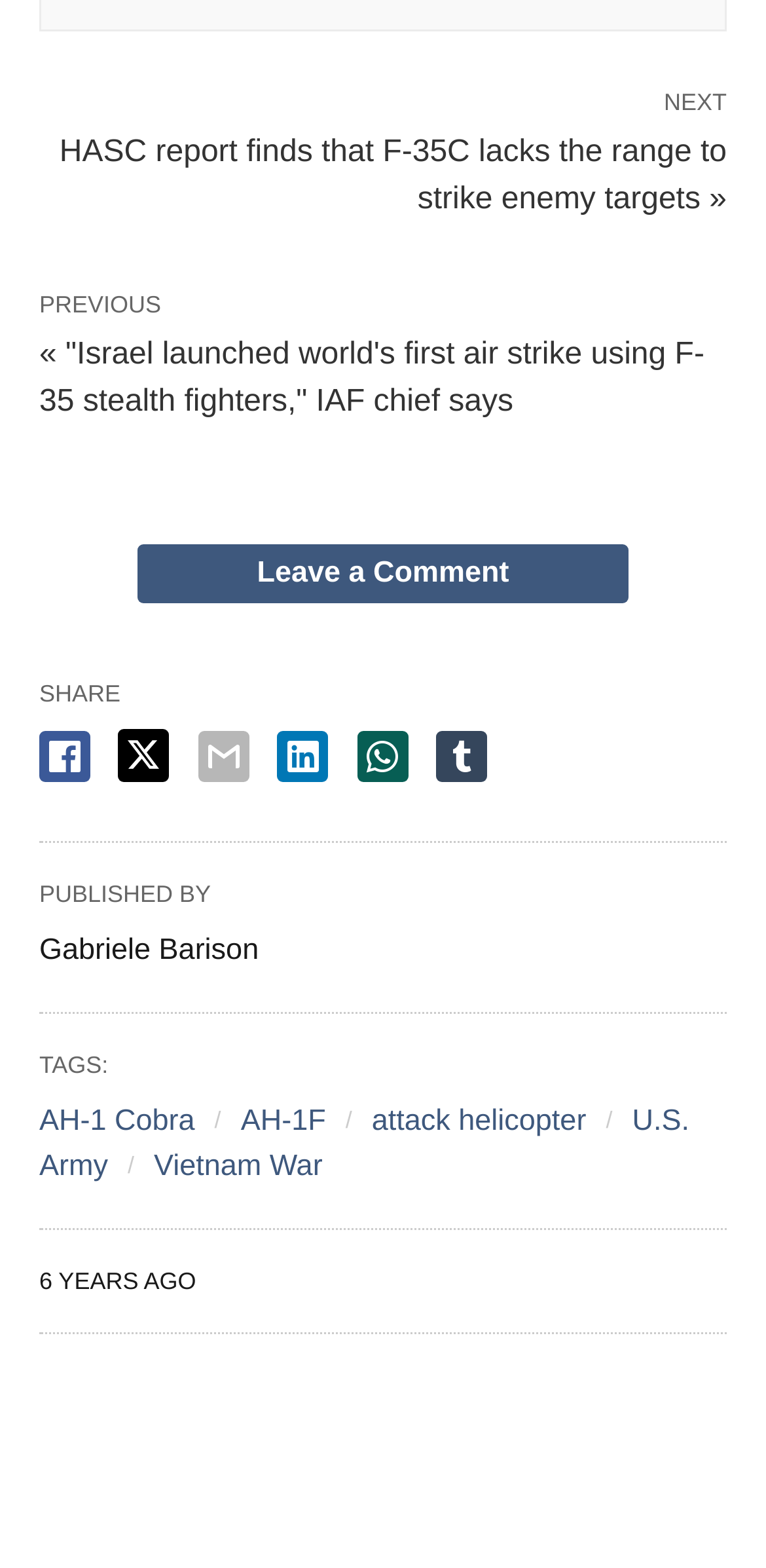Determine the bounding box coordinates for the UI element matching this description: "aria-label="facebook share"".

[0.051, 0.466, 0.118, 0.499]